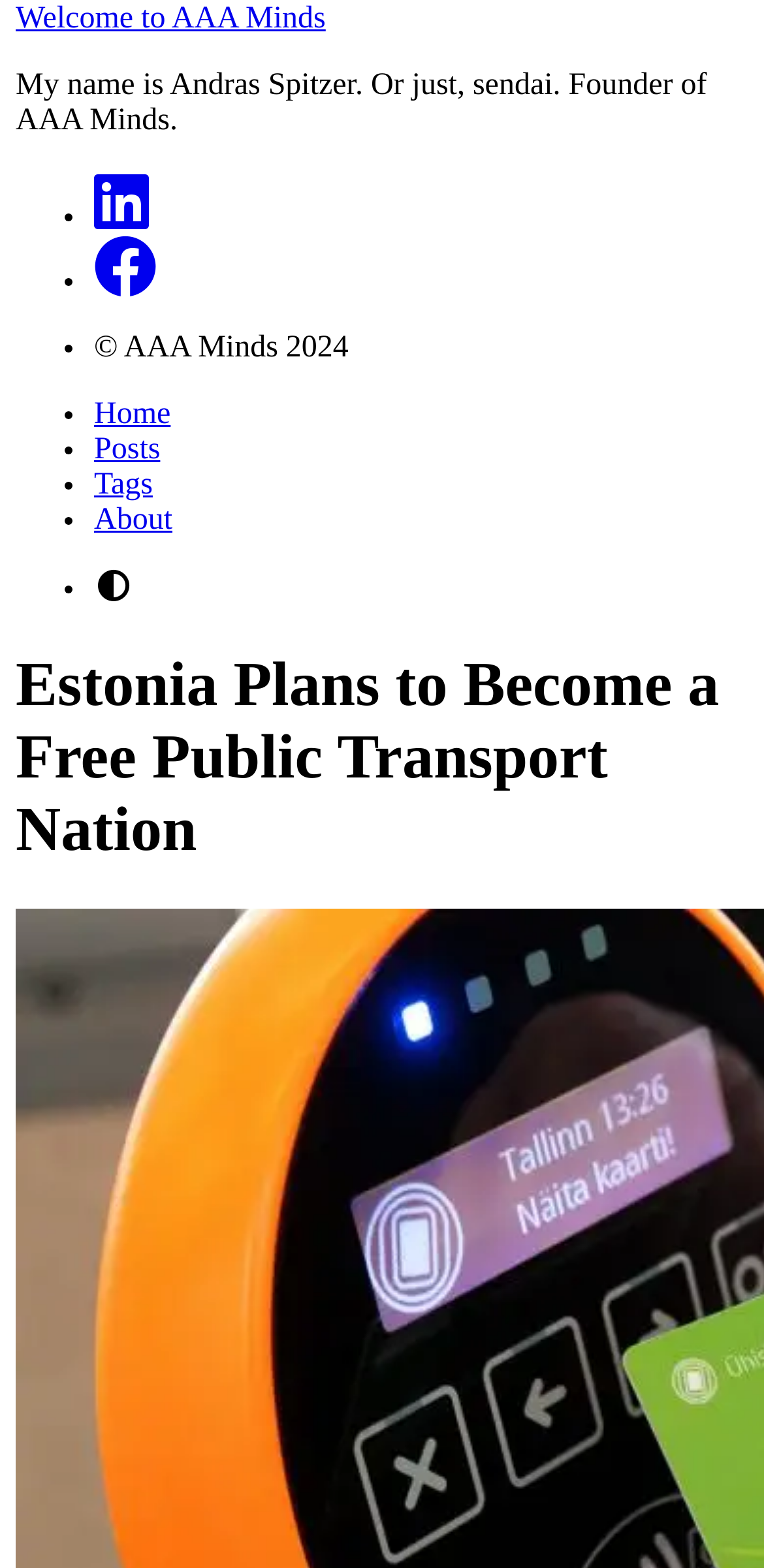Using the description "Home", locate and provide the bounding box of the UI element.

[0.123, 0.254, 0.223, 0.275]